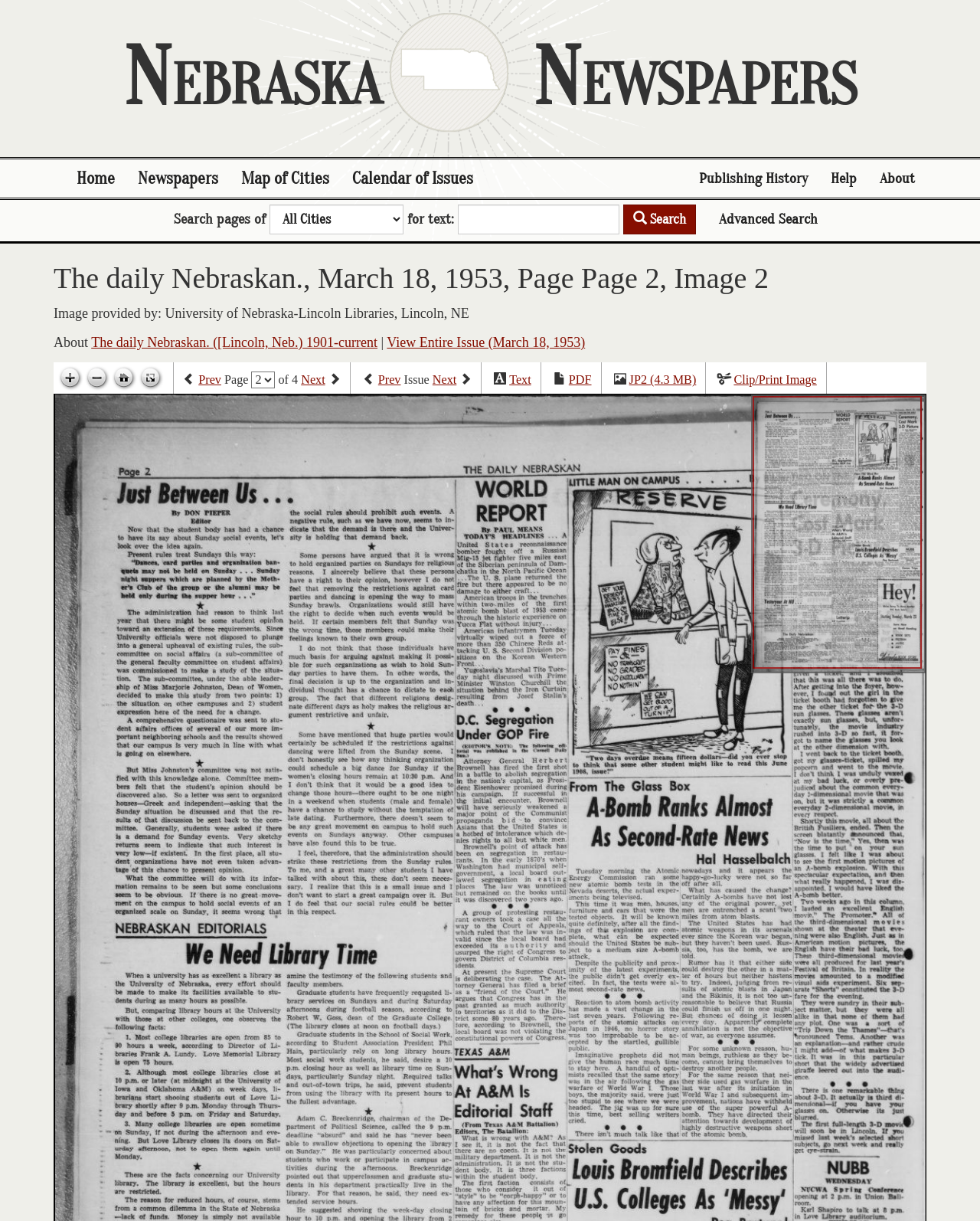How many pages are in the current issue?
Examine the screenshot and reply with a single word or phrase.

4